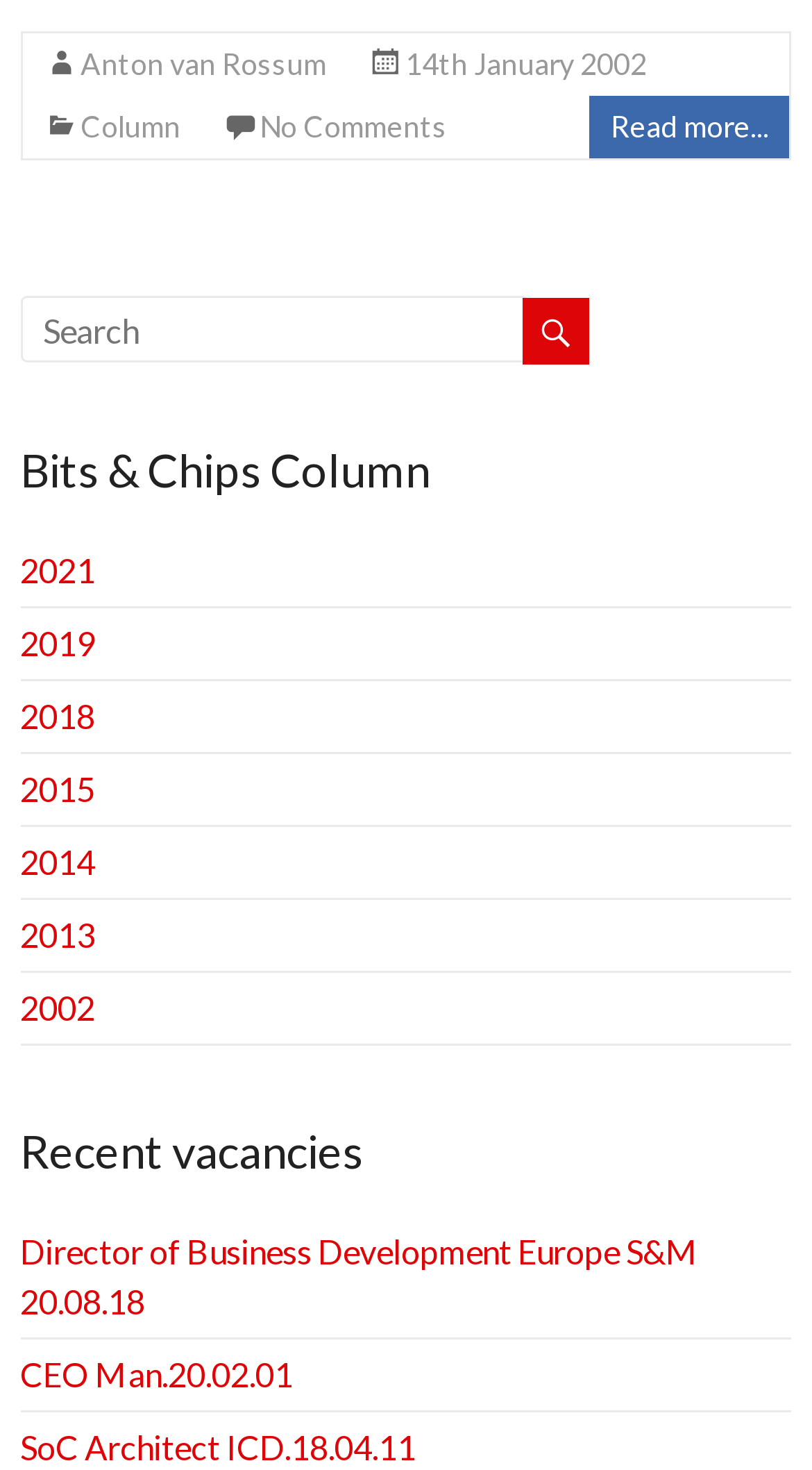Highlight the bounding box coordinates of the region I should click on to meet the following instruction: "Read more about the column".

[0.752, 0.074, 0.947, 0.098]